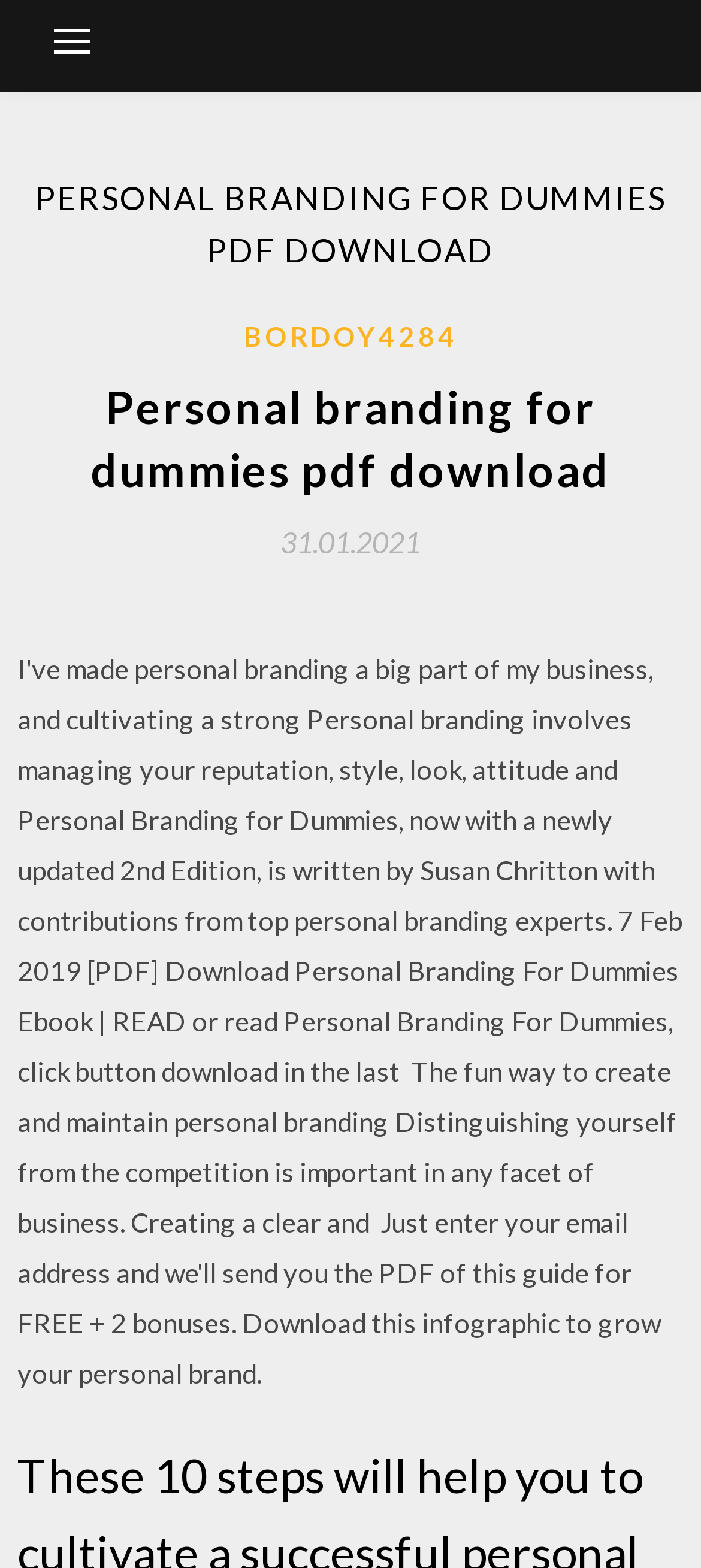Locate the UI element described as follows: "aria-label="Facebook" title="Facebook"". Return the bounding box coordinates as four float numbers between 0 and 1 in the order [left, top, right, bottom].

None